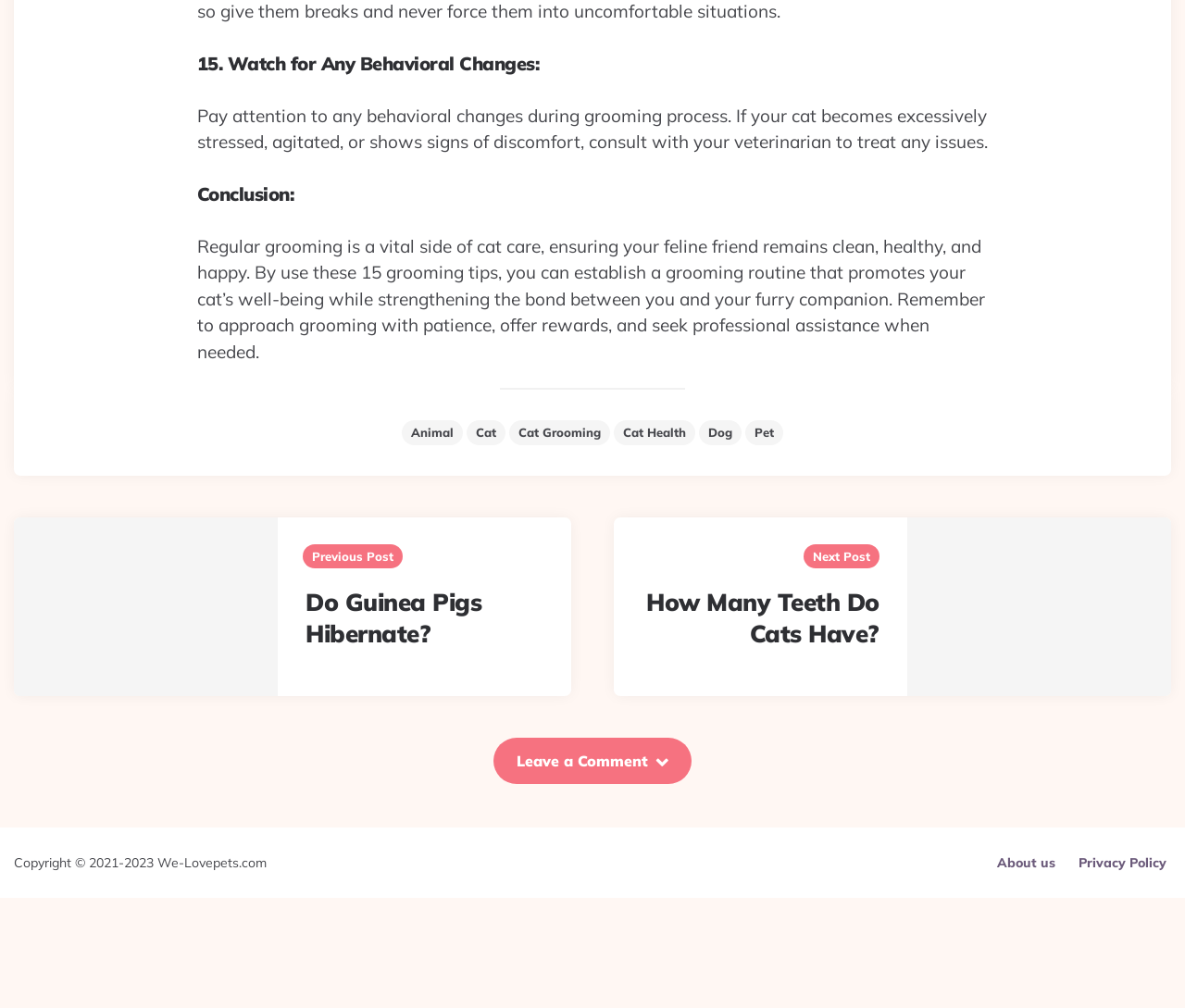Using the provided description: "Blog", find the bounding box coordinates of the corresponding UI element. The output should be four float numbers between 0 and 1, in the format [left, top, right, bottom].

None